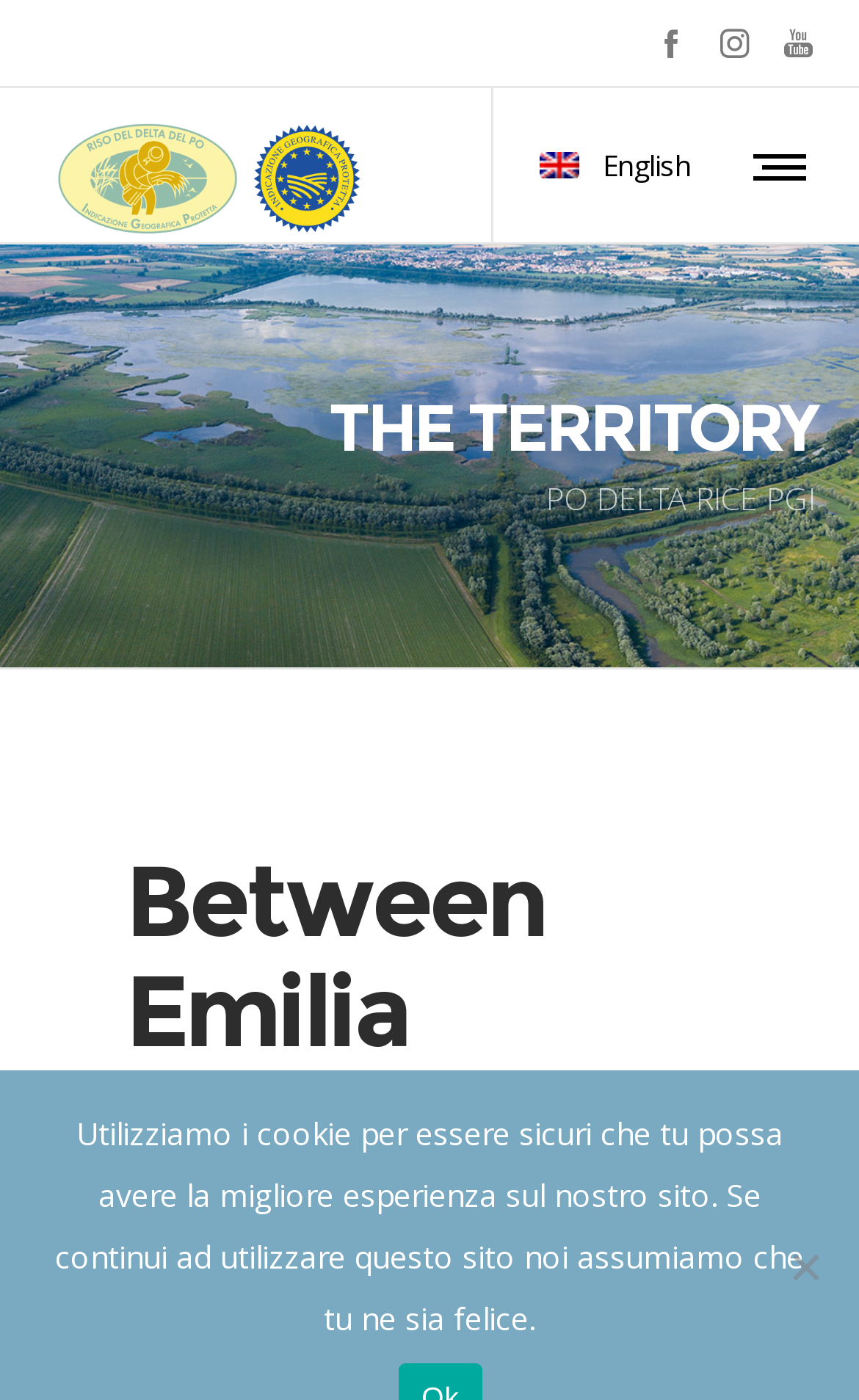What is the region where the rice is produced?
Using the details shown in the screenshot, provide a comprehensive answer to the question.

The region where the rice is produced can be found in the subheading 'Between Emilia Romagna and Veneto' which is under the main heading 'THE TERRITORY'.